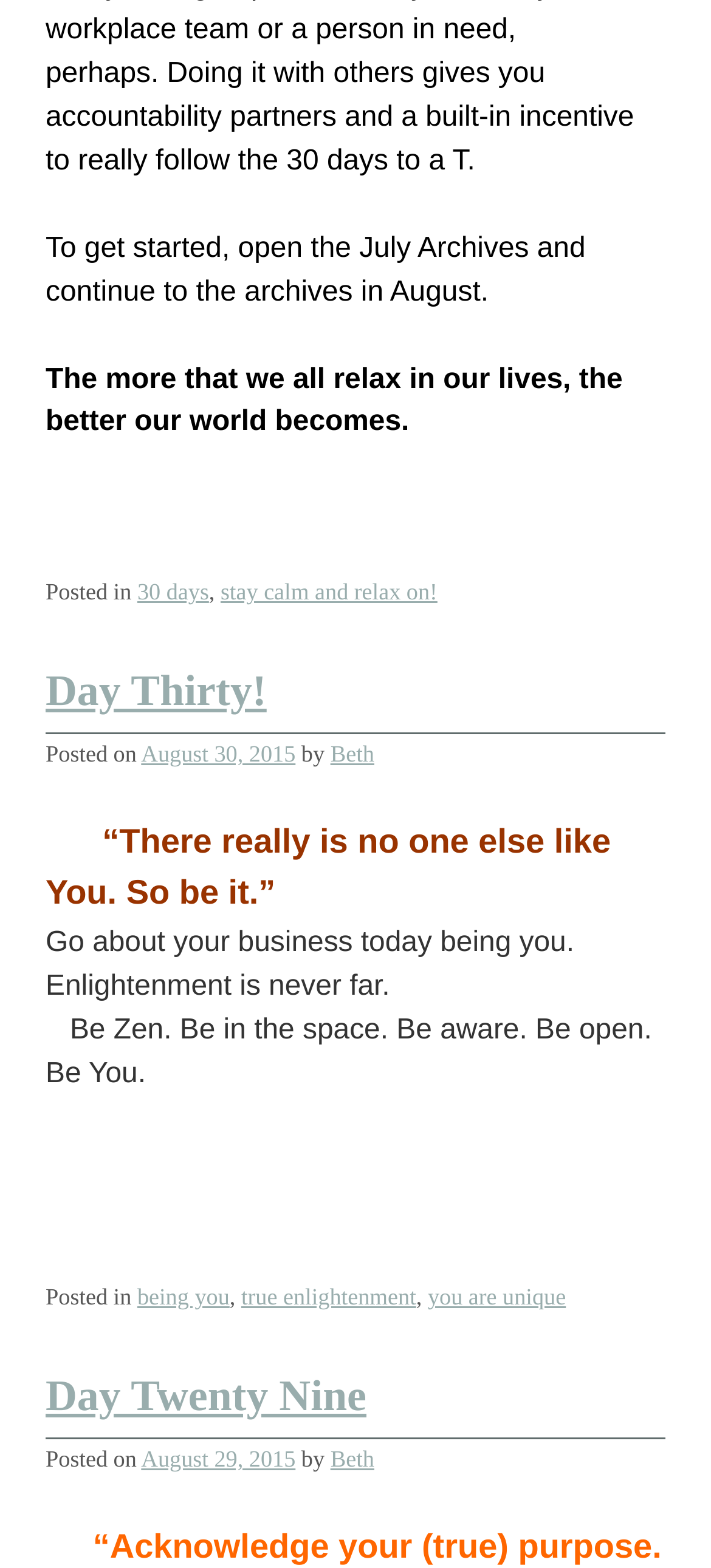Respond to the question below with a concise word or phrase:
What is the theme of the 'Day Thirty!' post?

Relaxation